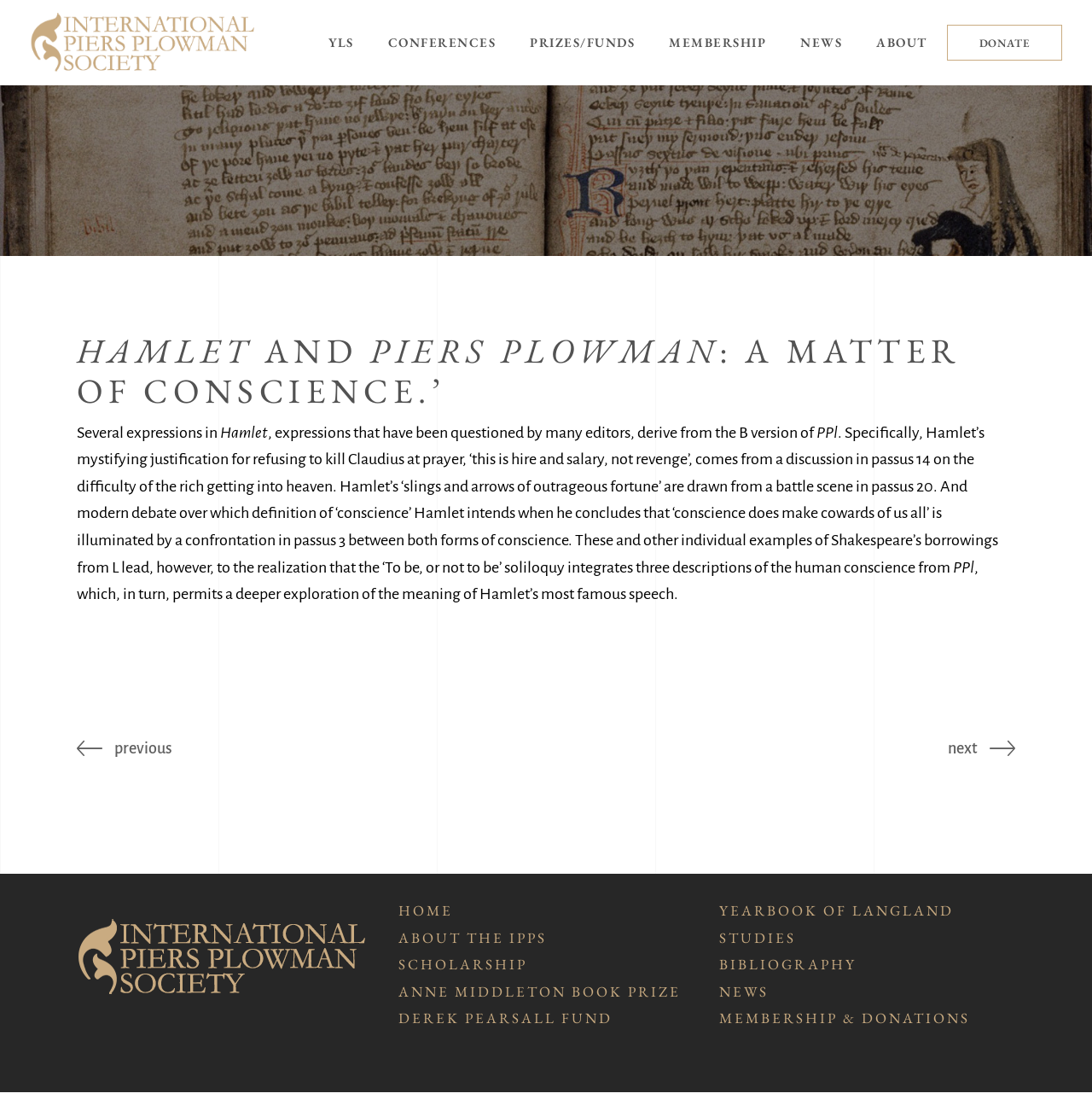Please find the bounding box coordinates of the element that you should click to achieve the following instruction: "Click the logo". The coordinates should be presented as four float numbers between 0 and 1: [left, top, right, bottom].

[0.027, 0.012, 0.233, 0.066]